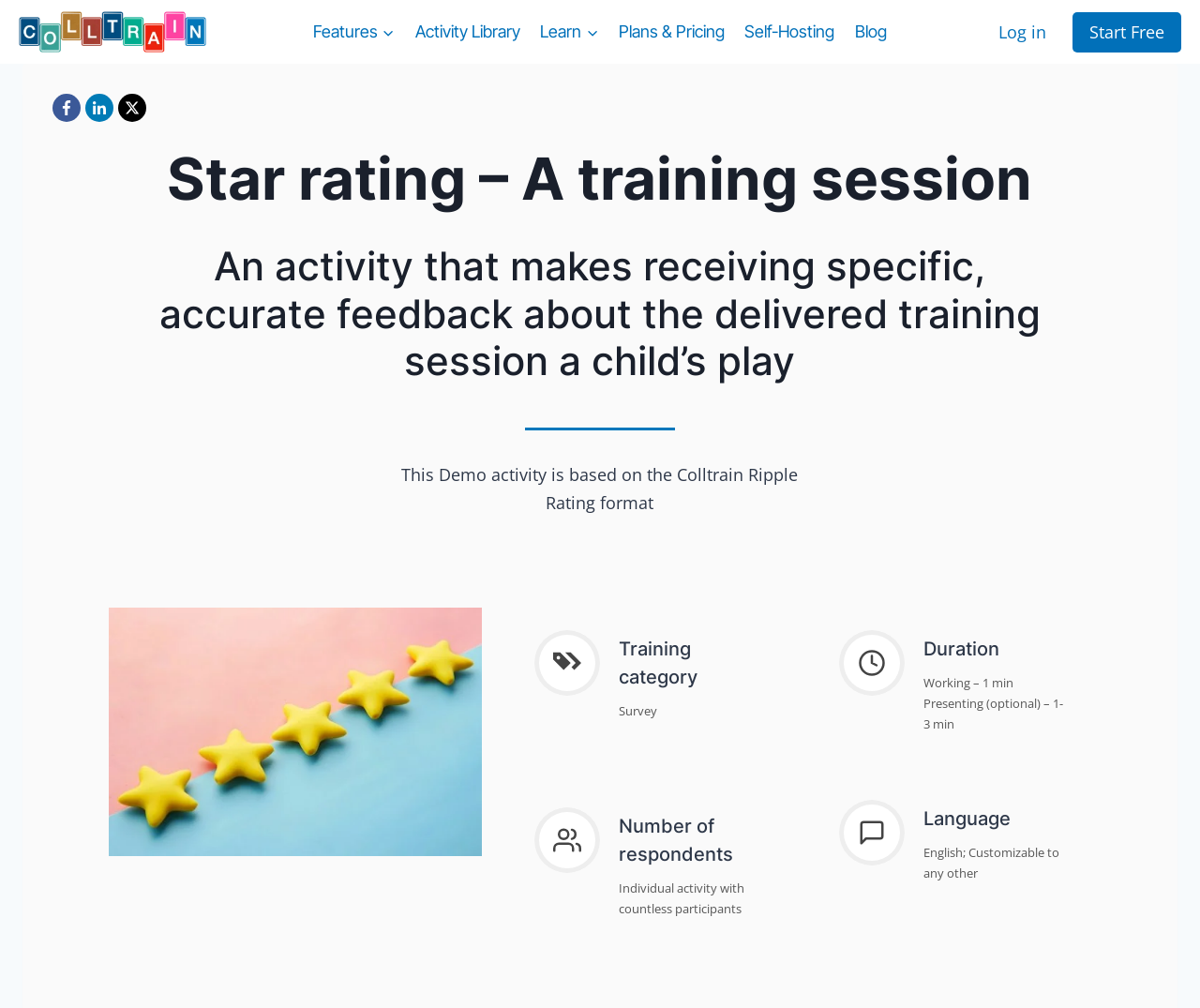Pinpoint the bounding box coordinates of the clickable element to carry out the following instruction: "Click the Colltrain logo."

[0.016, 0.011, 0.172, 0.052]